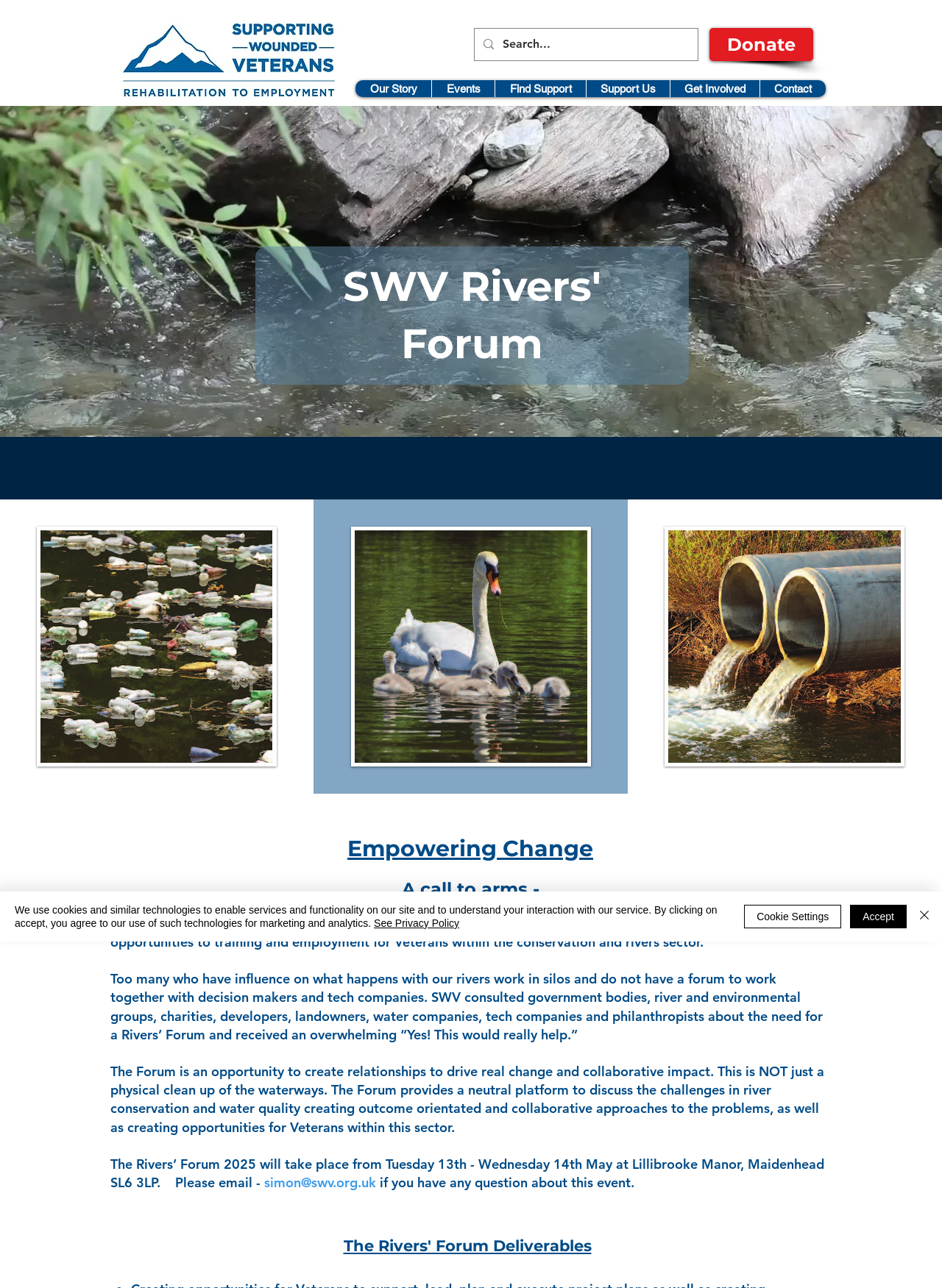What is the image above the search box?
Please provide a single word or phrase in response based on the screenshot.

Magnifying glass